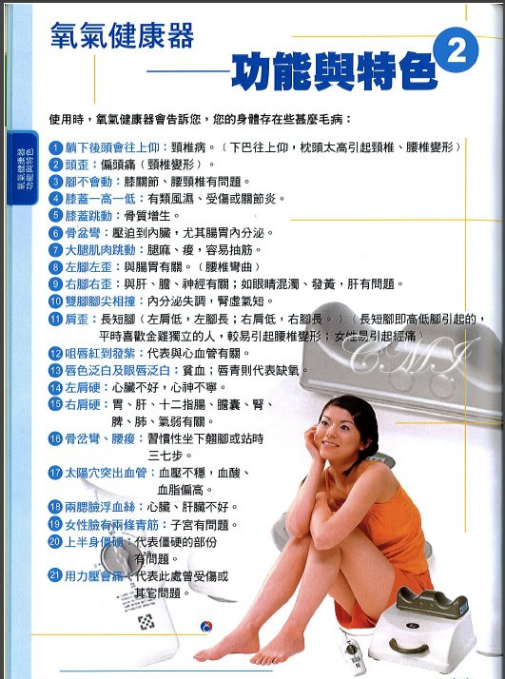Use the information in the screenshot to answer the question comprehensively: What is the primary purpose of the device?

The device is designed for health management, as indicated by the surrounding text, which outlines various functions and benefits, such as improving circulation and promoting relaxation, suggesting that its primary purpose is to support overall health and wellness.